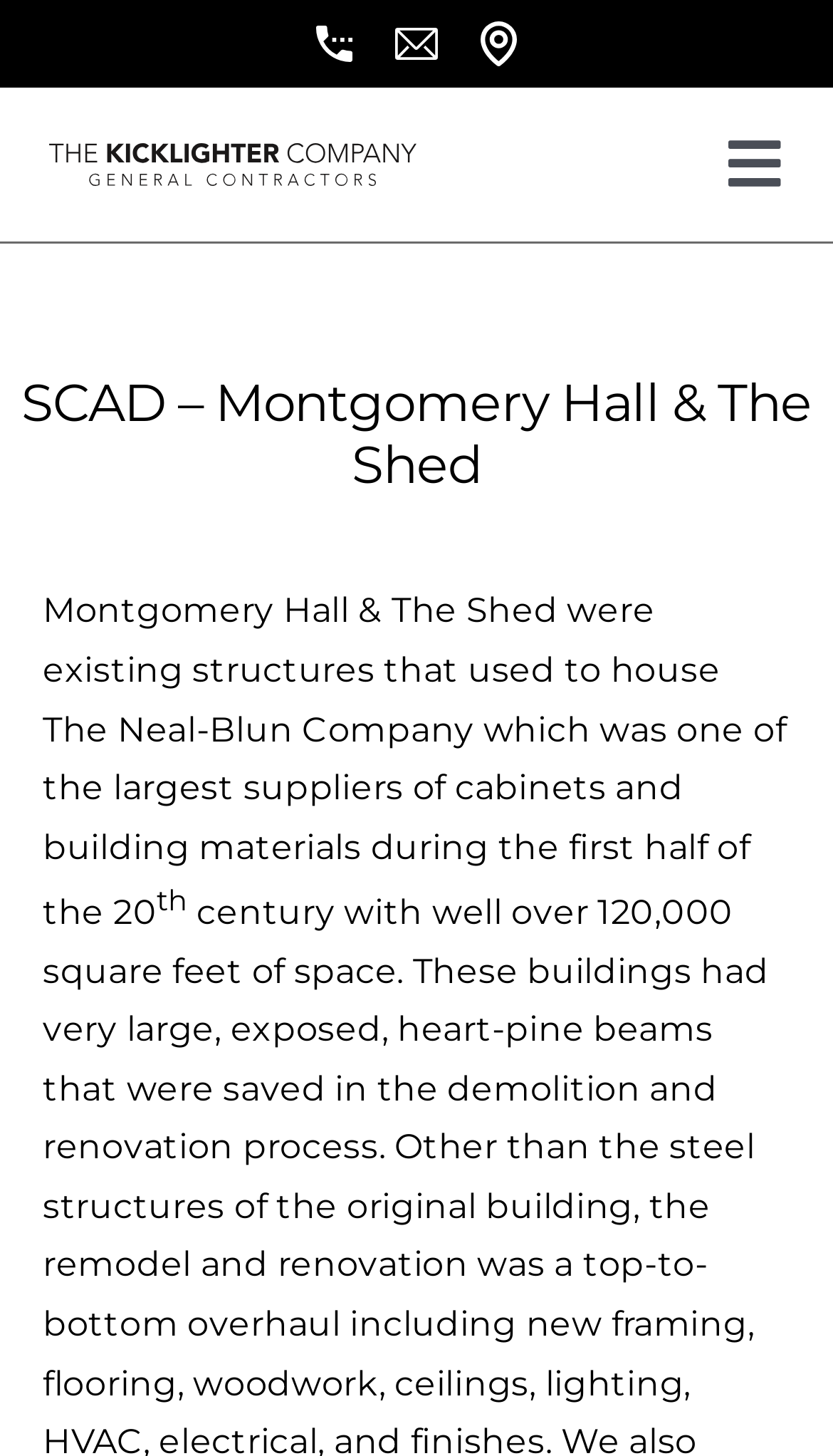What is the position of the logo on the webpage?
We need a detailed and exhaustive answer to the question. Please elaborate.

Based on the bounding box coordinates of the logo element, which are [0.058, 0.096, 0.5, 0.124], I determined that the logo is positioned at the top-left of the webpage.